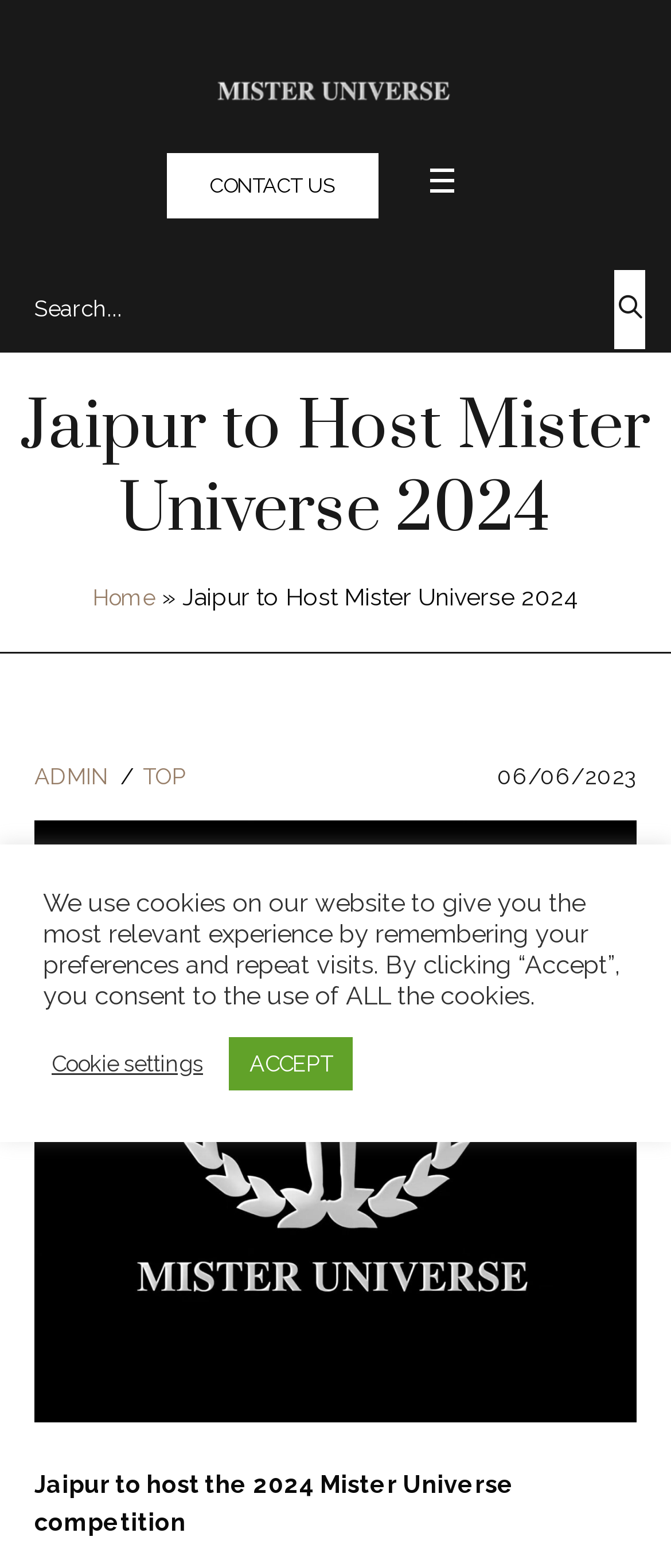Please answer the following question using a single word or phrase: How many navigation links are there?

4